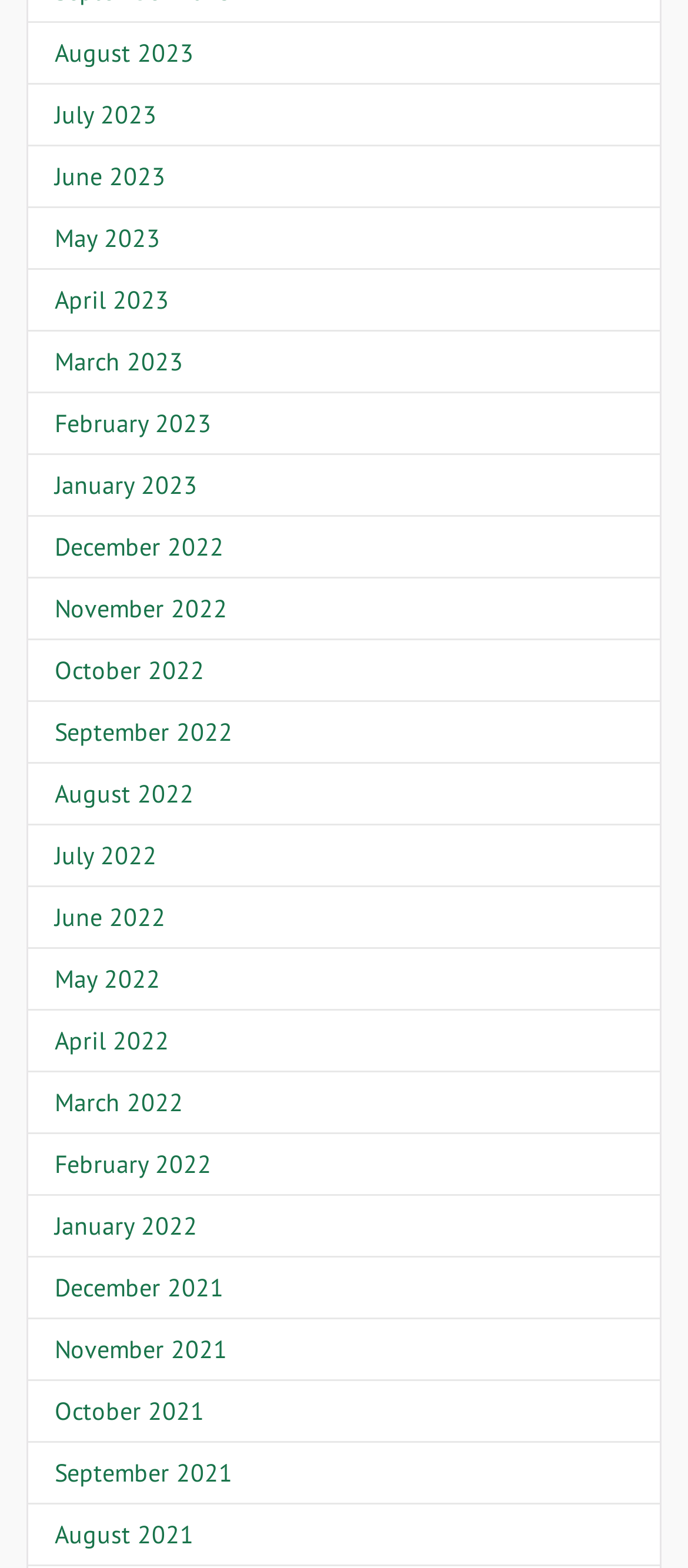Find the bounding box coordinates for the element that must be clicked to complete the instruction: "view August 2023". The coordinates should be four float numbers between 0 and 1, indicated as [left, top, right, bottom].

[0.079, 0.023, 0.282, 0.044]